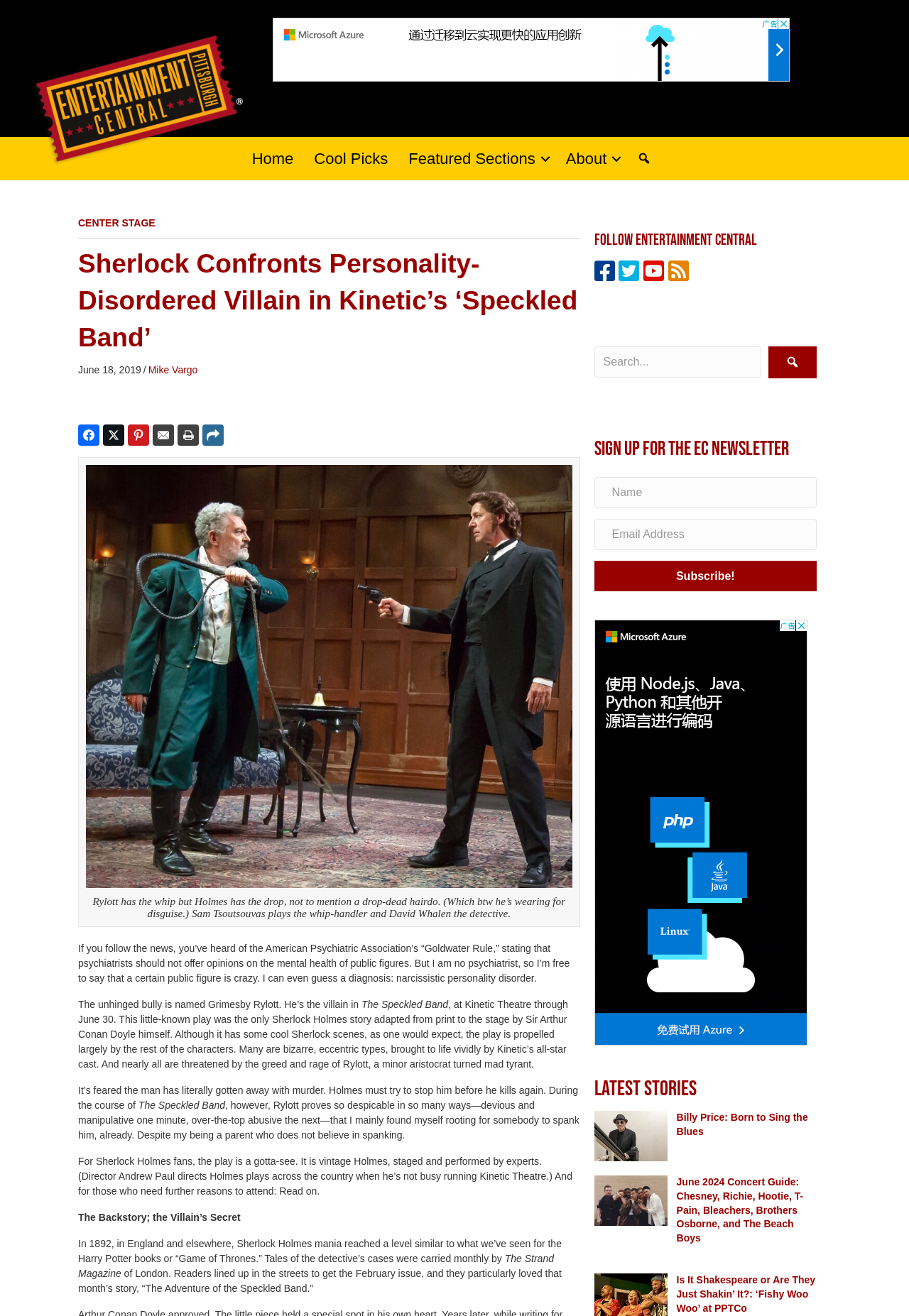Identify the bounding box coordinates for the region of the element that should be clicked to carry out the instruction: "Read the article 'Billy Price: Born to Sing the Blues'". The bounding box coordinates should be four float numbers between 0 and 1, i.e., [left, top, right, bottom].

[0.744, 0.845, 0.889, 0.864]